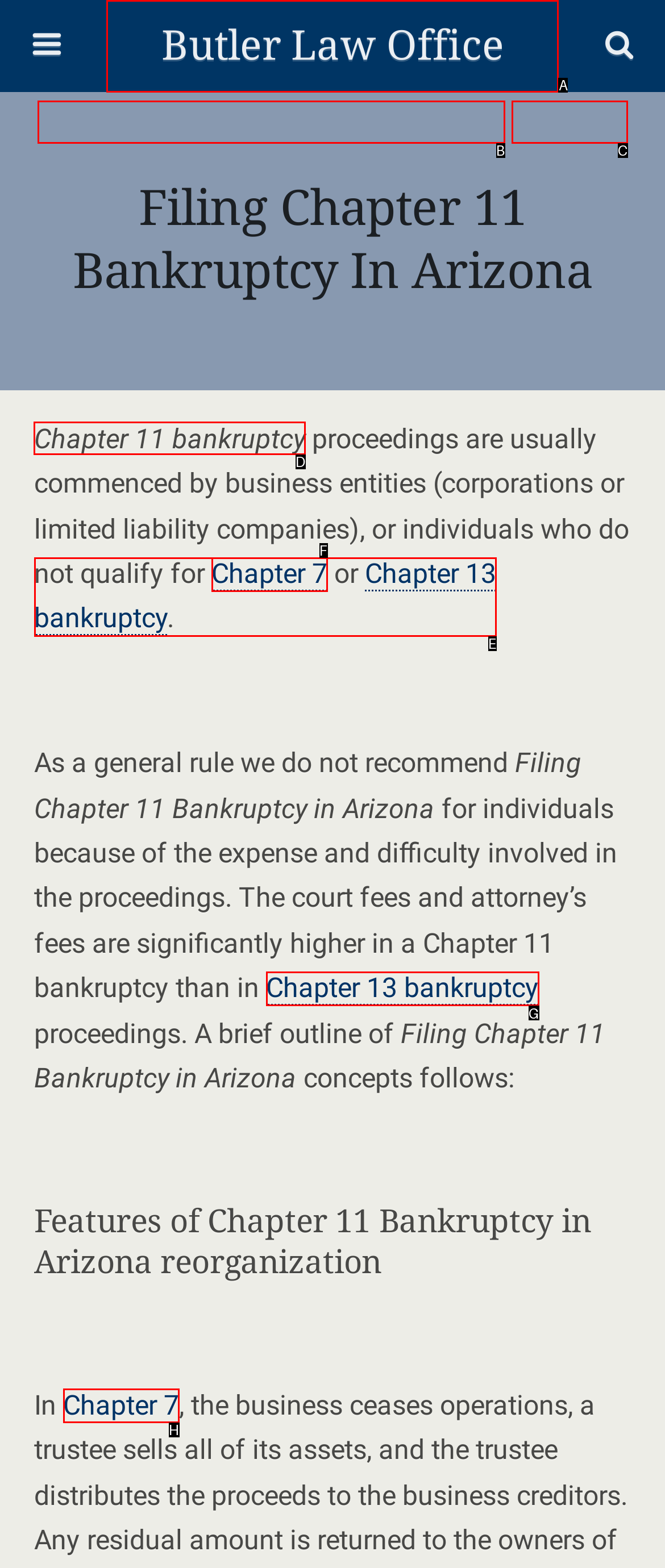Identify the correct UI element to click for the following task: Learn about Chapter 11 bankruptcy proceedings Choose the option's letter based on the given choices.

D